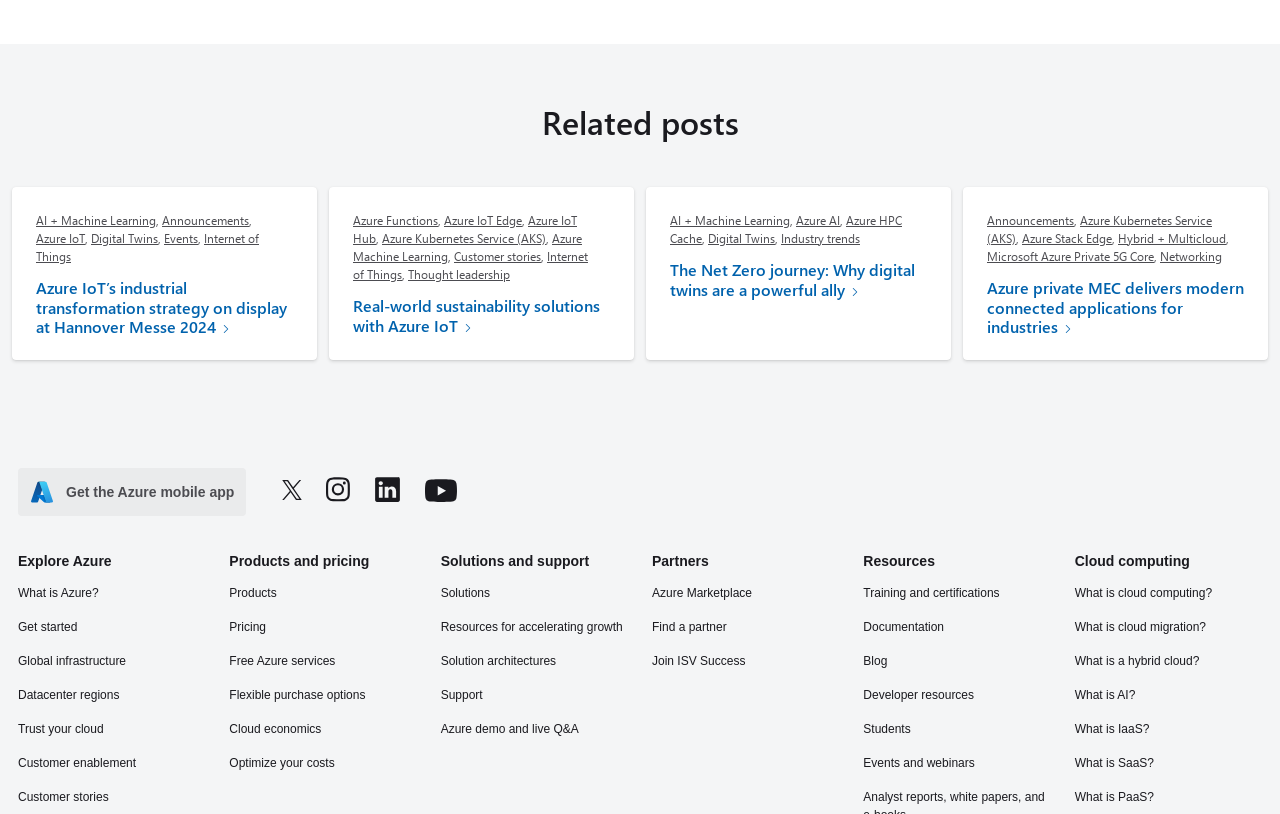Provide the bounding box coordinates of the HTML element described by the text: "Azure Kubernetes Service (AKS)".

[0.771, 0.26, 0.947, 0.302]